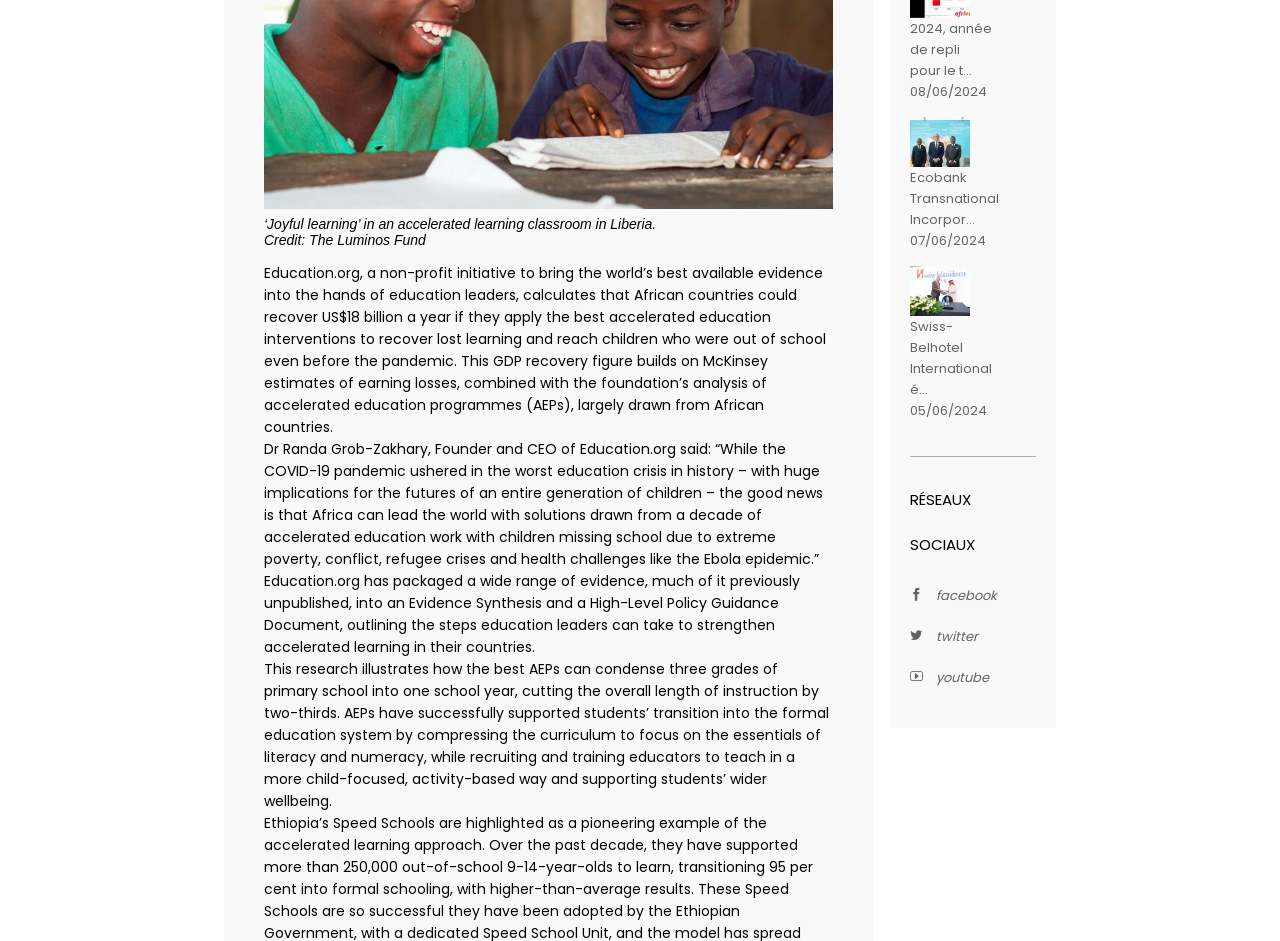Please specify the bounding box coordinates of the clickable section necessary to execute the following command: "Open the 'High-Level Policy Guidance Document'".

[0.206, 0.63, 0.609, 0.675]